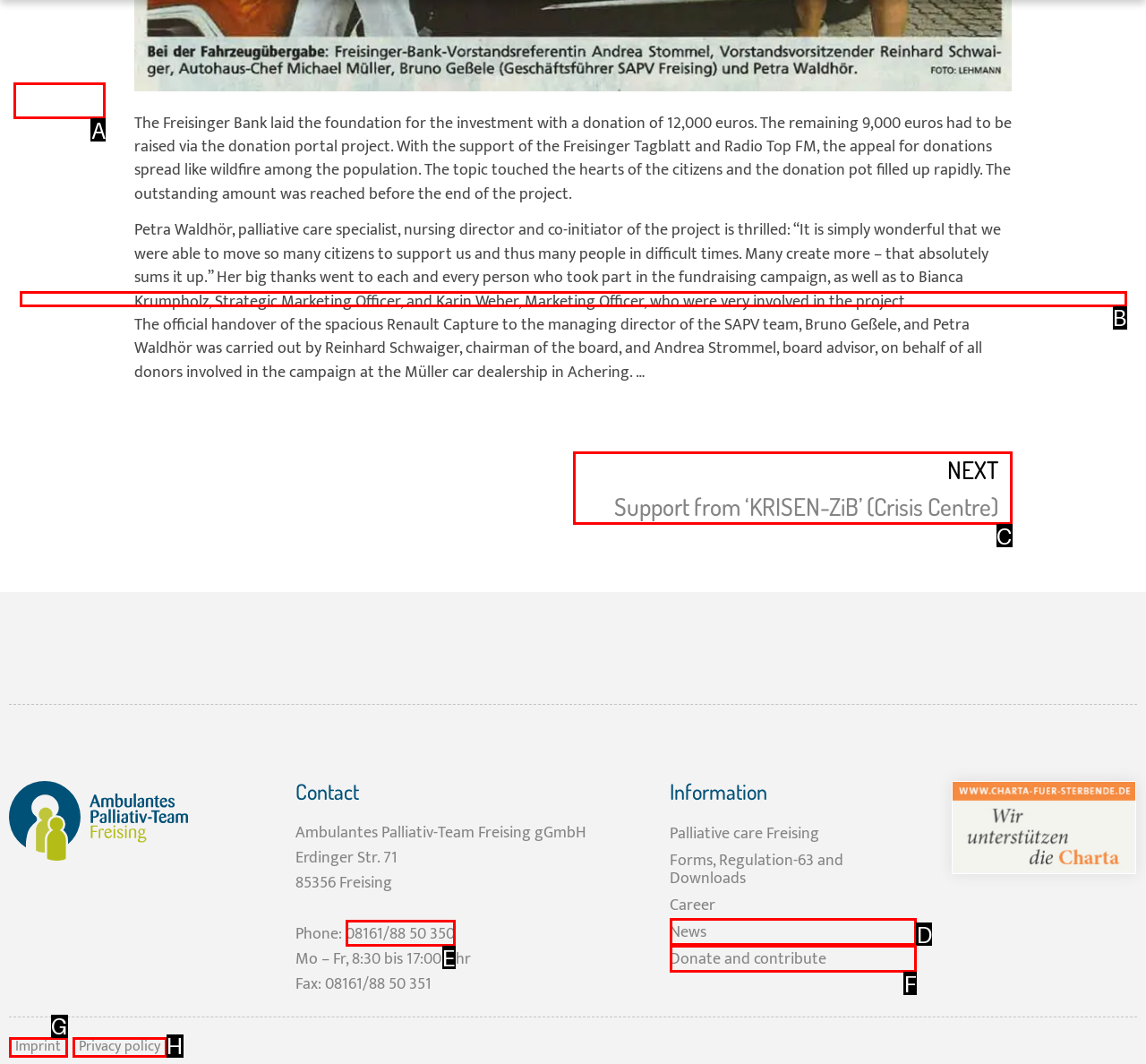Identify the letter of the UI element that fits the description: News
Respond with the letter of the option directly.

D